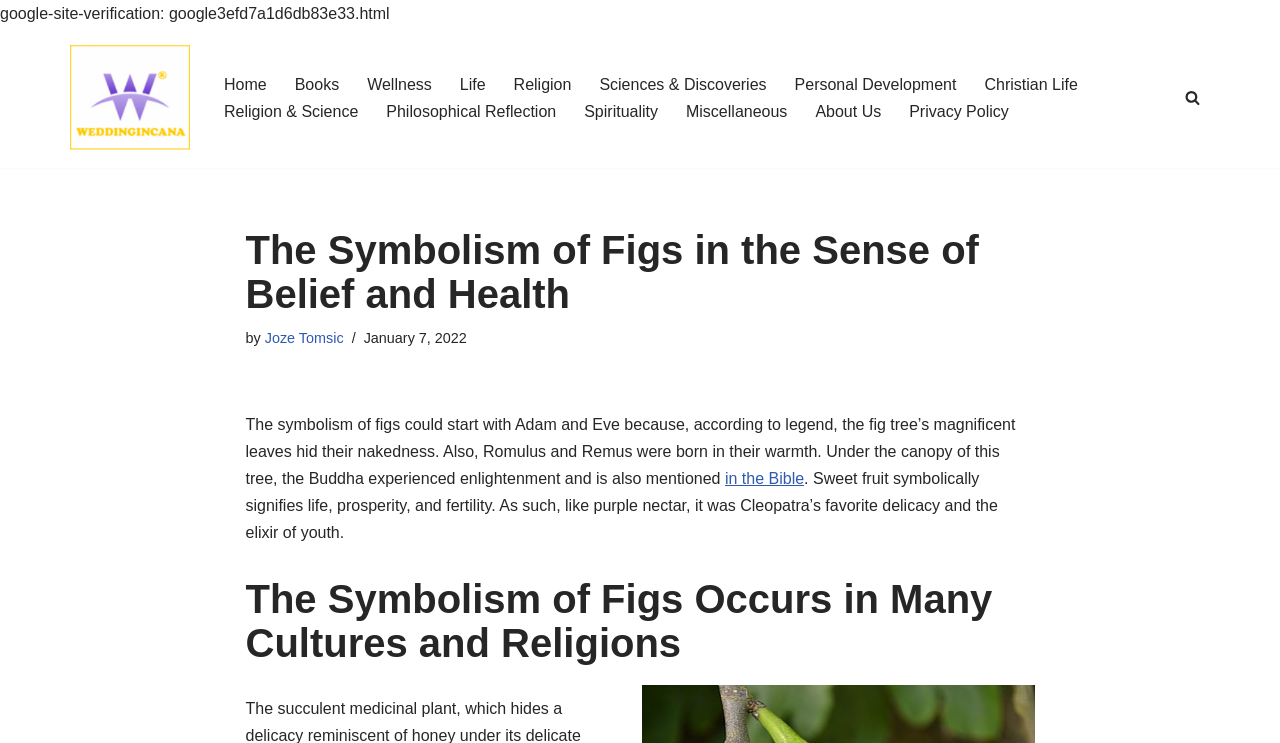Respond to the following question with a brief word or phrase:
What is the significance of figs in the Bible?

Fig tree's leaves hid Adam and Eve's nakedness